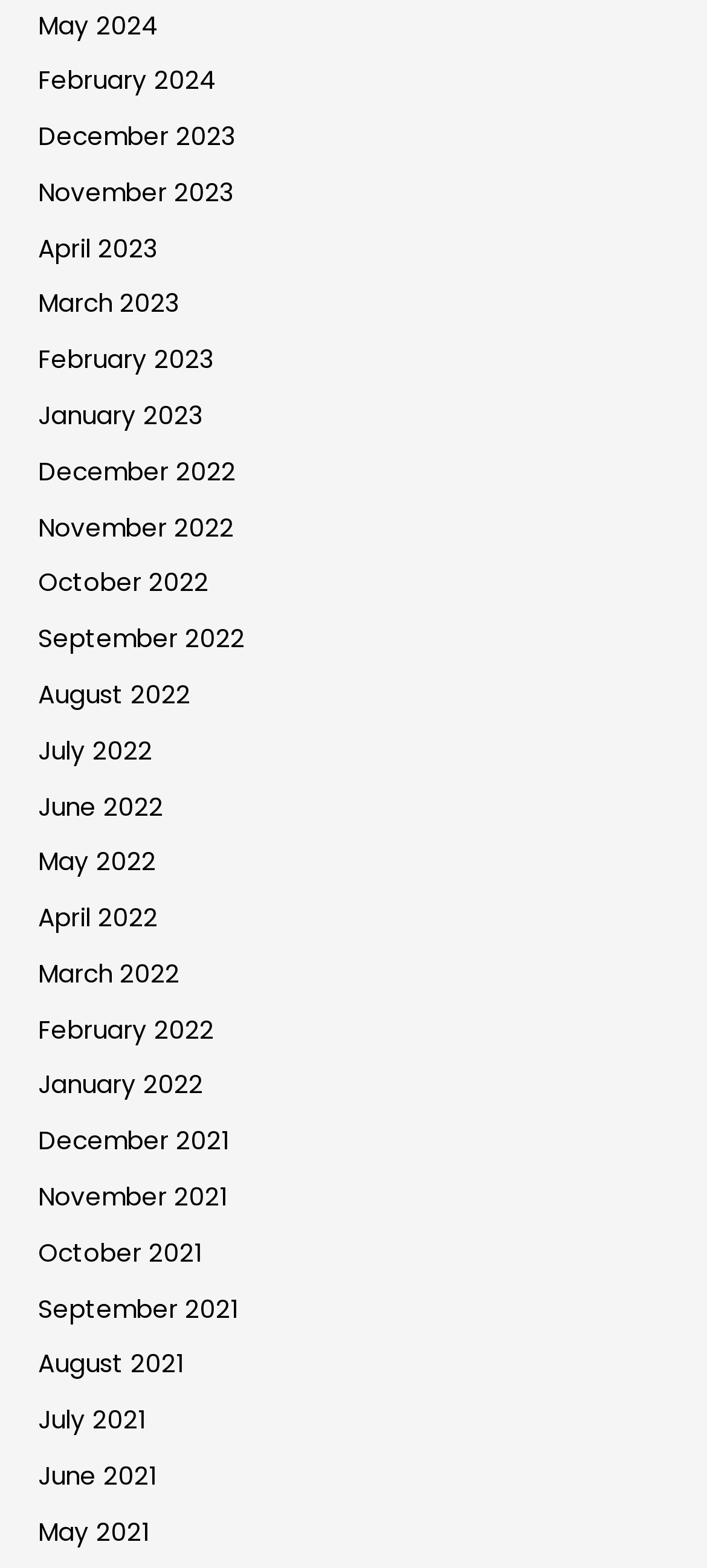Determine the coordinates of the bounding box that should be clicked to complete the instruction: "check May 2021". The coordinates should be represented by four float numbers between 0 and 1: [left, top, right, bottom].

[0.054, 0.966, 0.21, 0.988]